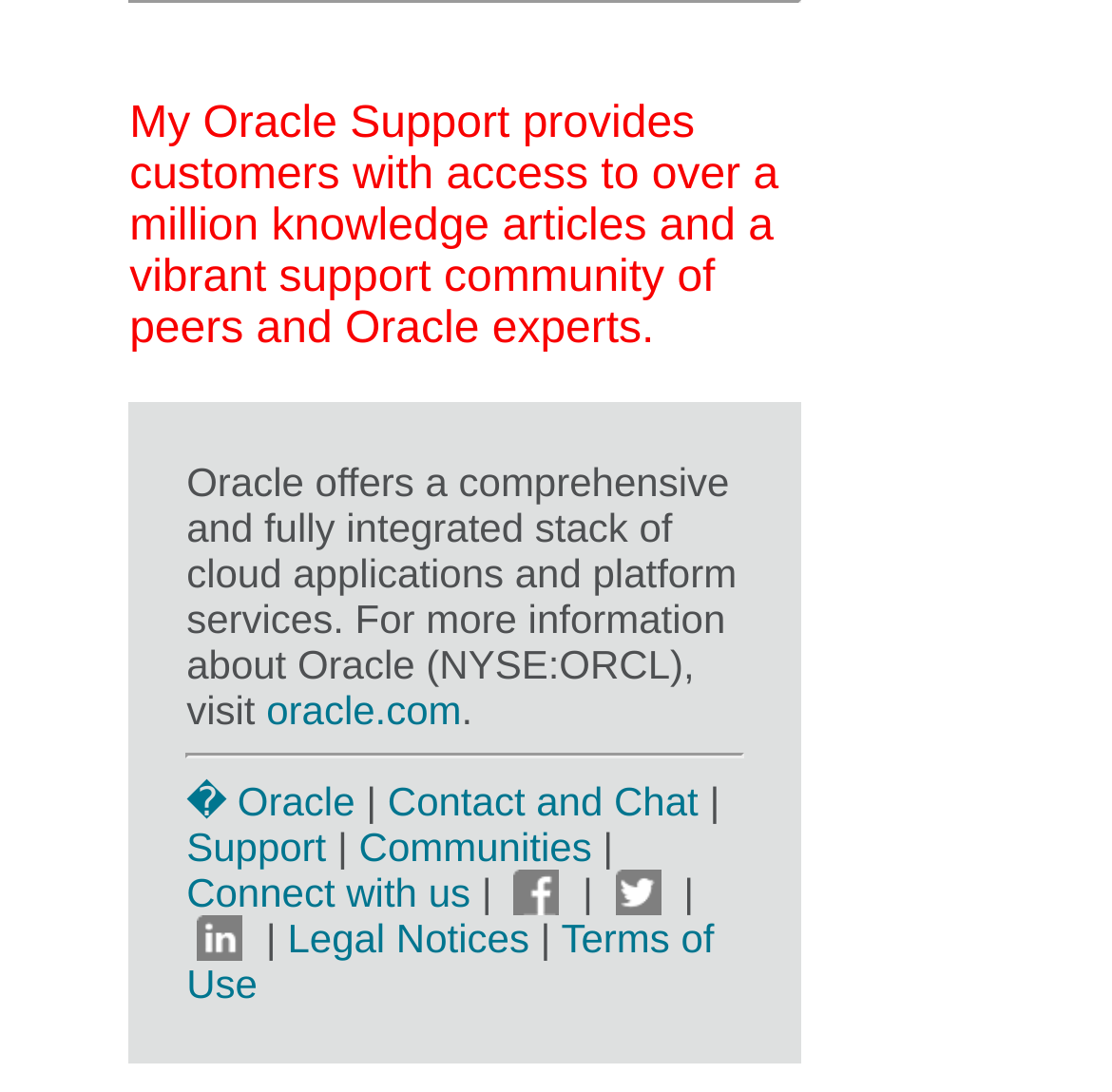Given the element description Support, predict the bounding box coordinates for the UI element in the webpage screenshot. The format should be (top-left x, top-left y, bottom-right x, bottom-right y), and the values should be between 0 and 1.

[0.168, 0.755, 0.293, 0.797]